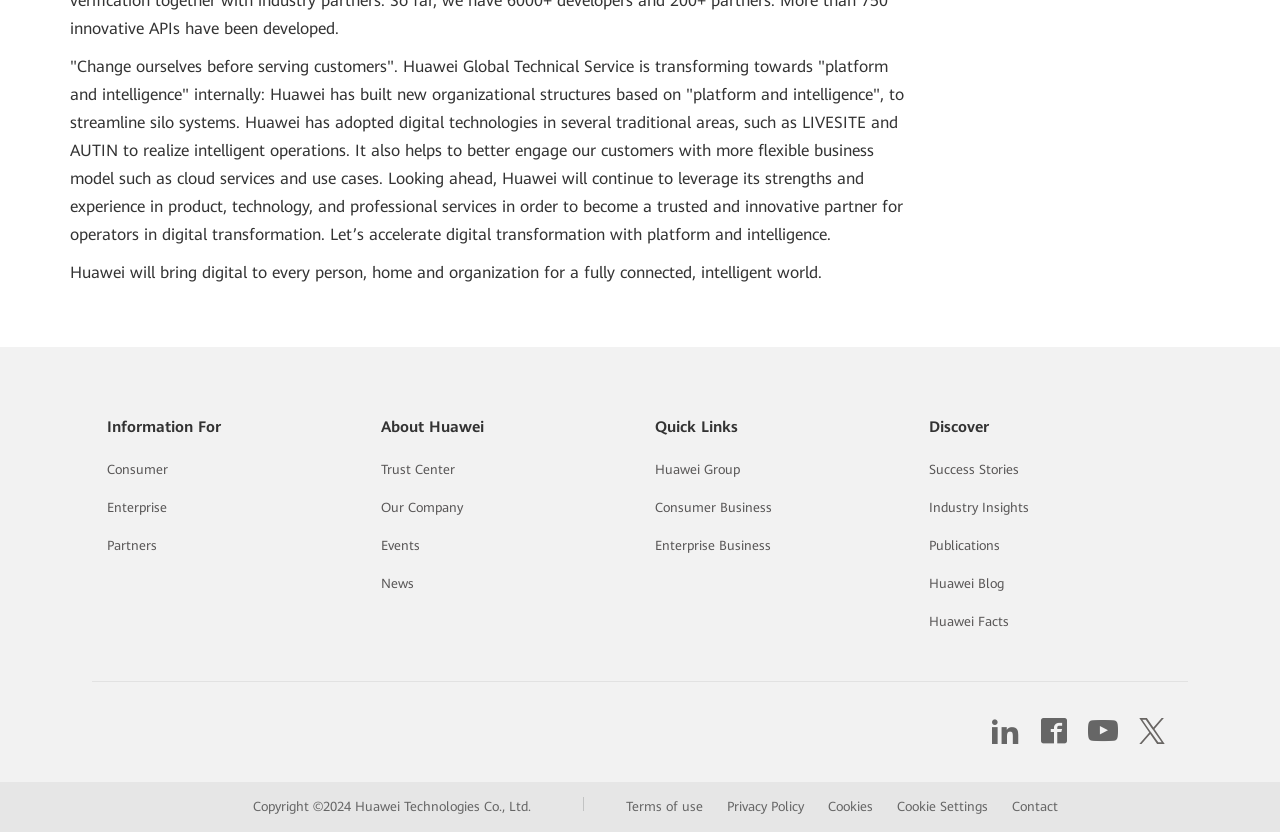From the element description: "Our Company", extract the bounding box coordinates of the UI element. The coordinates should be expressed as four float numbers between 0 and 1, in the order [left, top, right, bottom].

[0.298, 0.601, 0.362, 0.619]